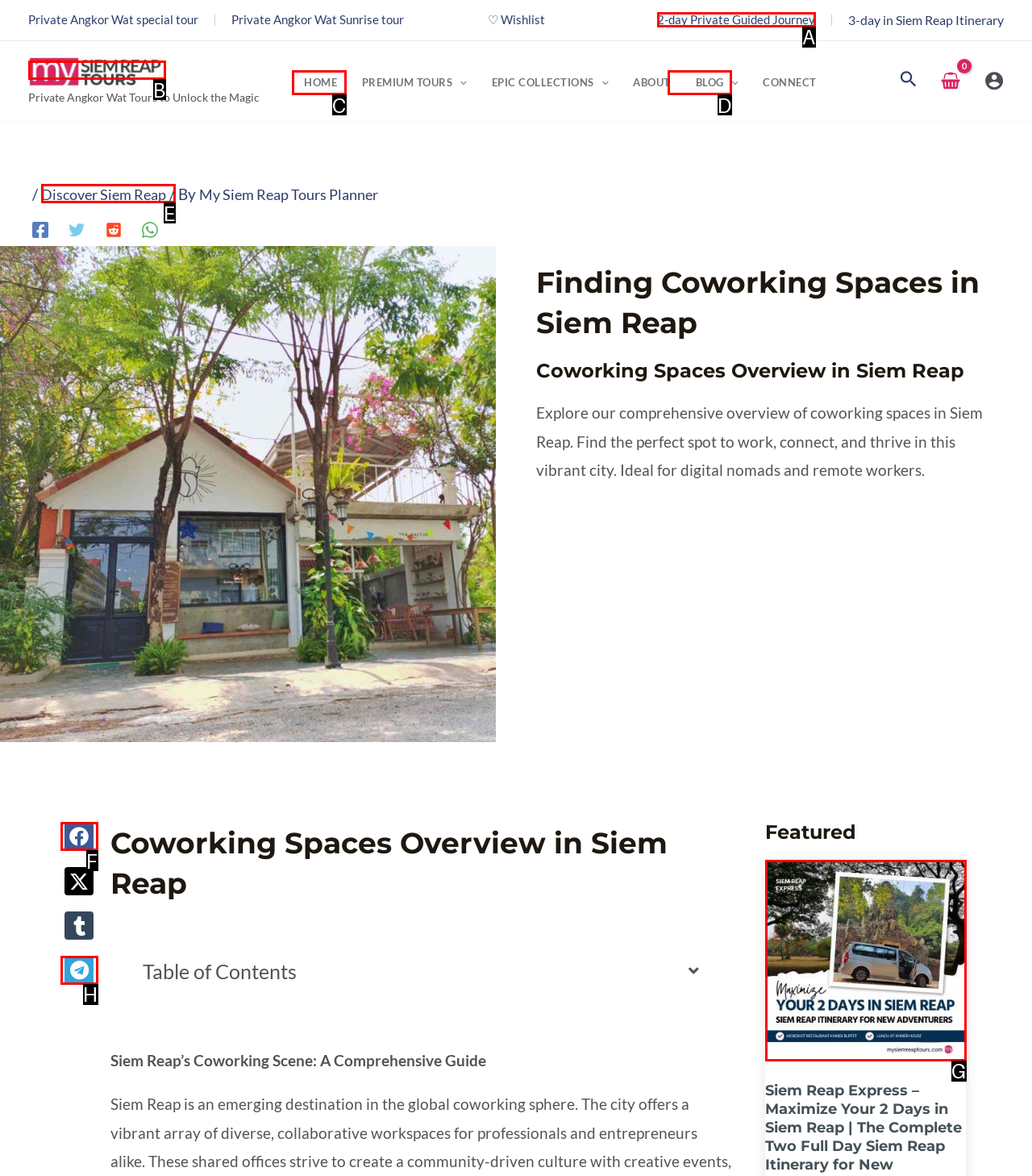Match the element description: Home to the correct HTML element. Answer with the letter of the selected option.

C